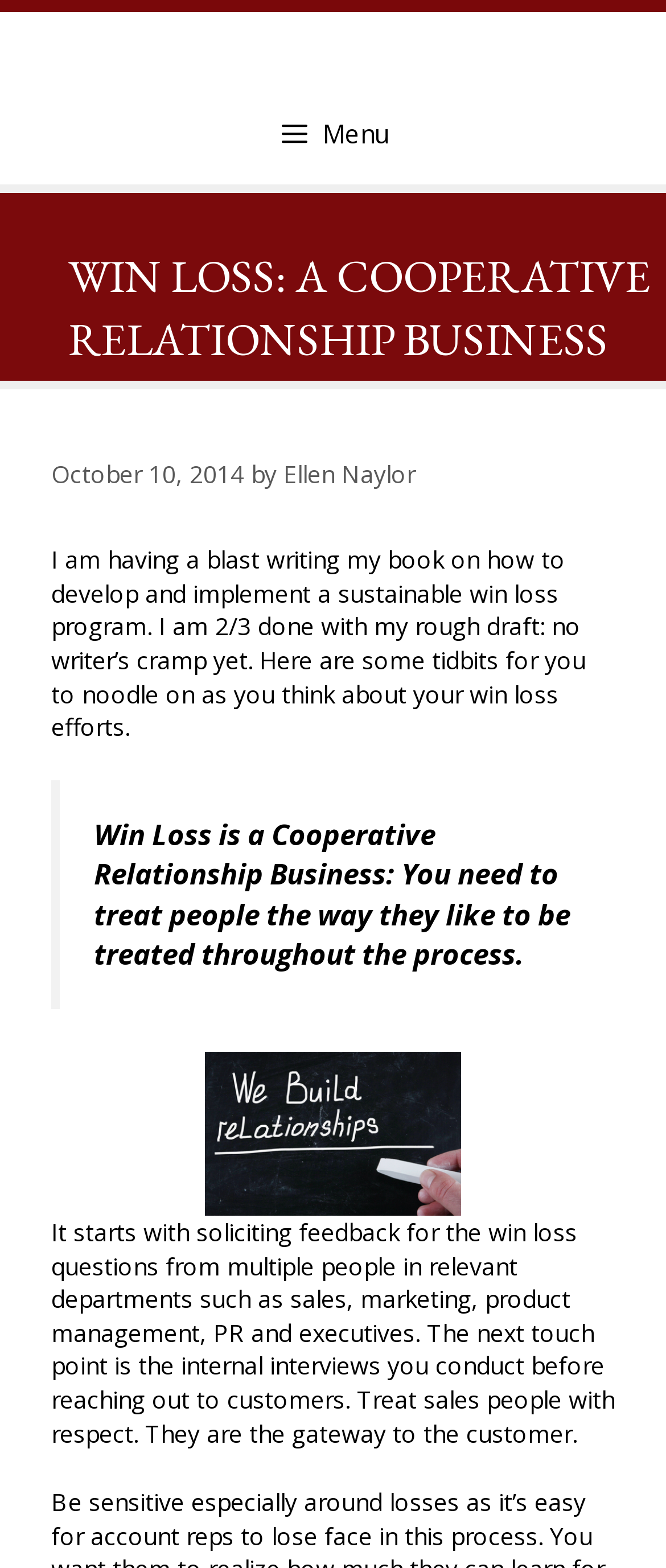What is the topic of the blog post?
Using the information from the image, give a concise answer in one word or a short phrase.

Win Loss program